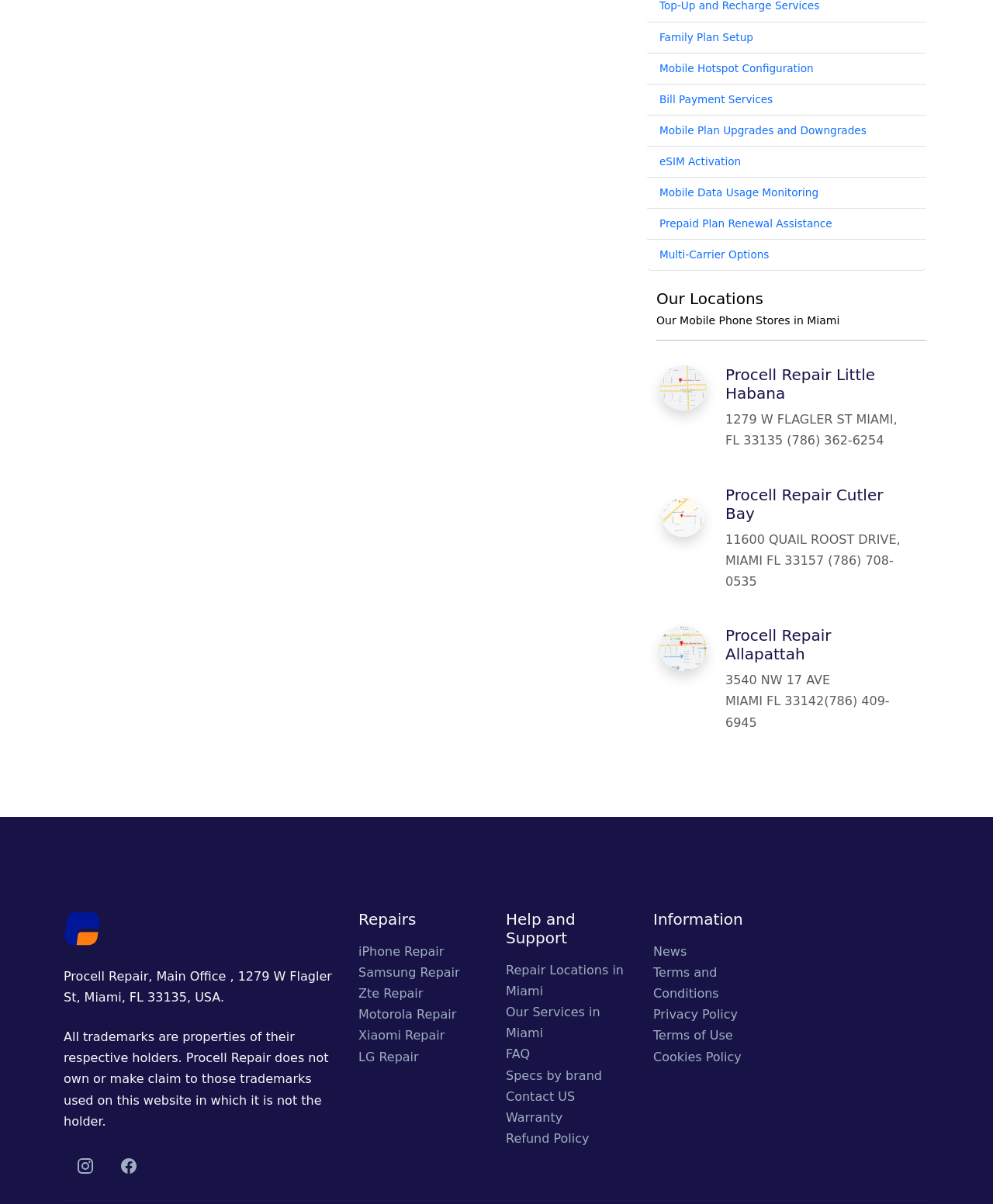Could you highlight the region that needs to be clicked to execute the instruction: "Contact us on Instagram"?

[0.064, 0.956, 0.108, 0.981]